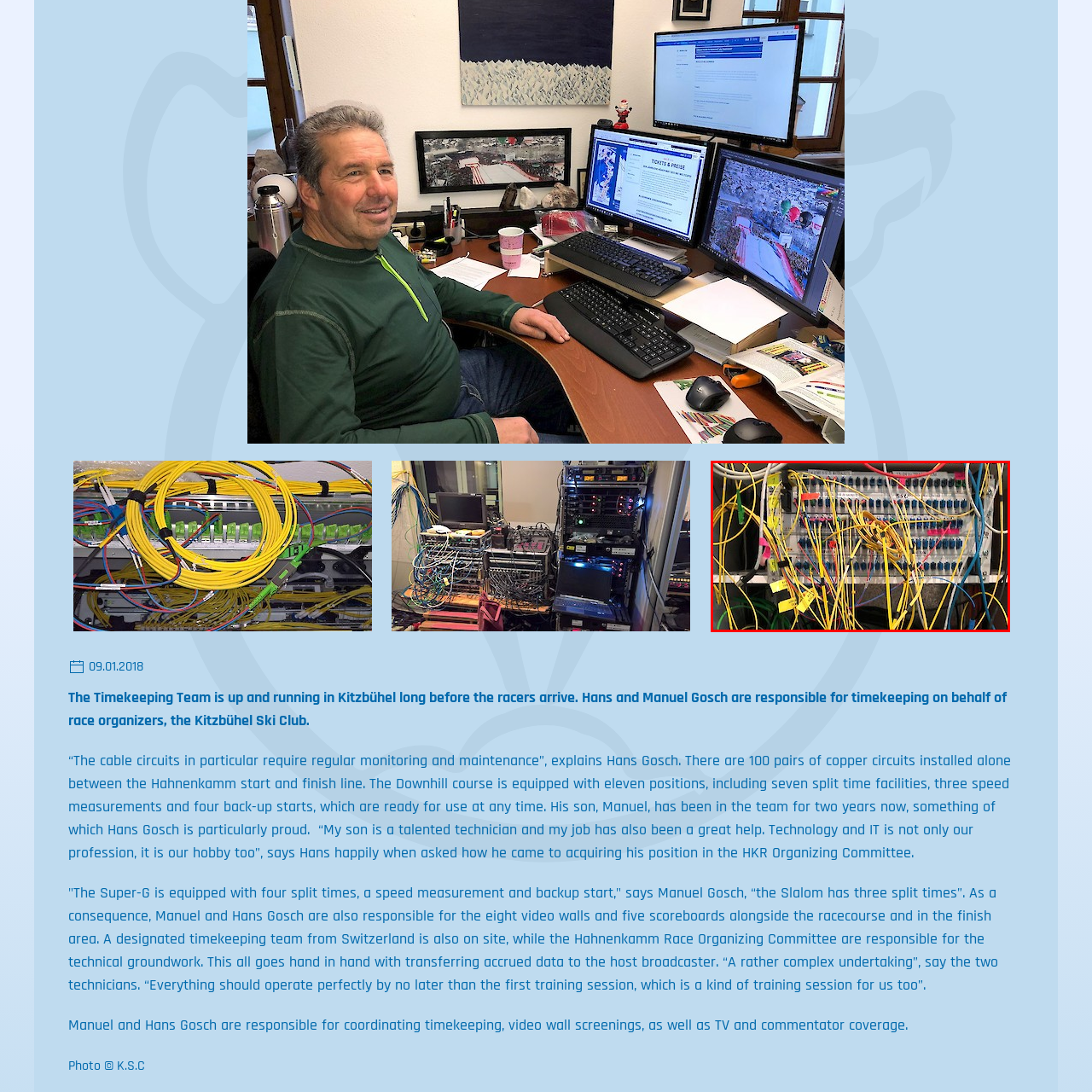Explain the image in the red bounding box with extensive details.

The image showcases a complex array of wires and cables converging around a patch panel, illustrating the intricacies of timekeeping technology used in sports events. Brightly colored wires, primarily yellow, snake through the frame, indicating the organized chaos of connections essential for precise data transmission. Each wire seems meticulously labeled, hinting at the high level of coordination and attention to detail required by Hans and Manuel Gosch, who oversee the timekeeping operations at the Kitzbühel Ski Club. This technical setup is vital for managing timing, video displays, and real-time data for racers and spectators alike, reflecting the intricate behind-the-scenes work that supports high-stakes sporting events. The image encapsulates the intricate blend of technology and teamwork essential for ensuring everything runs smoothly on race day.